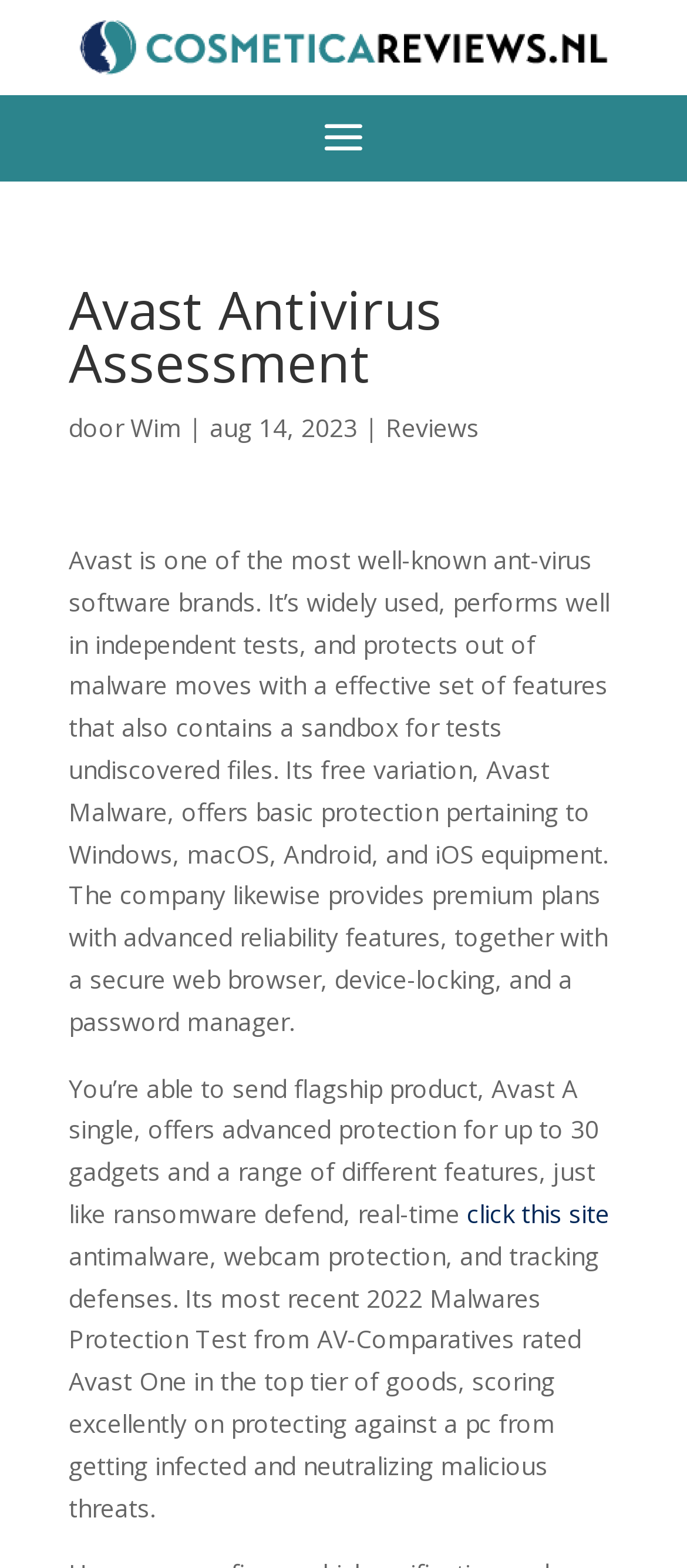Extract the main headline from the webpage and generate its text.

Avast Antivirus Assessment